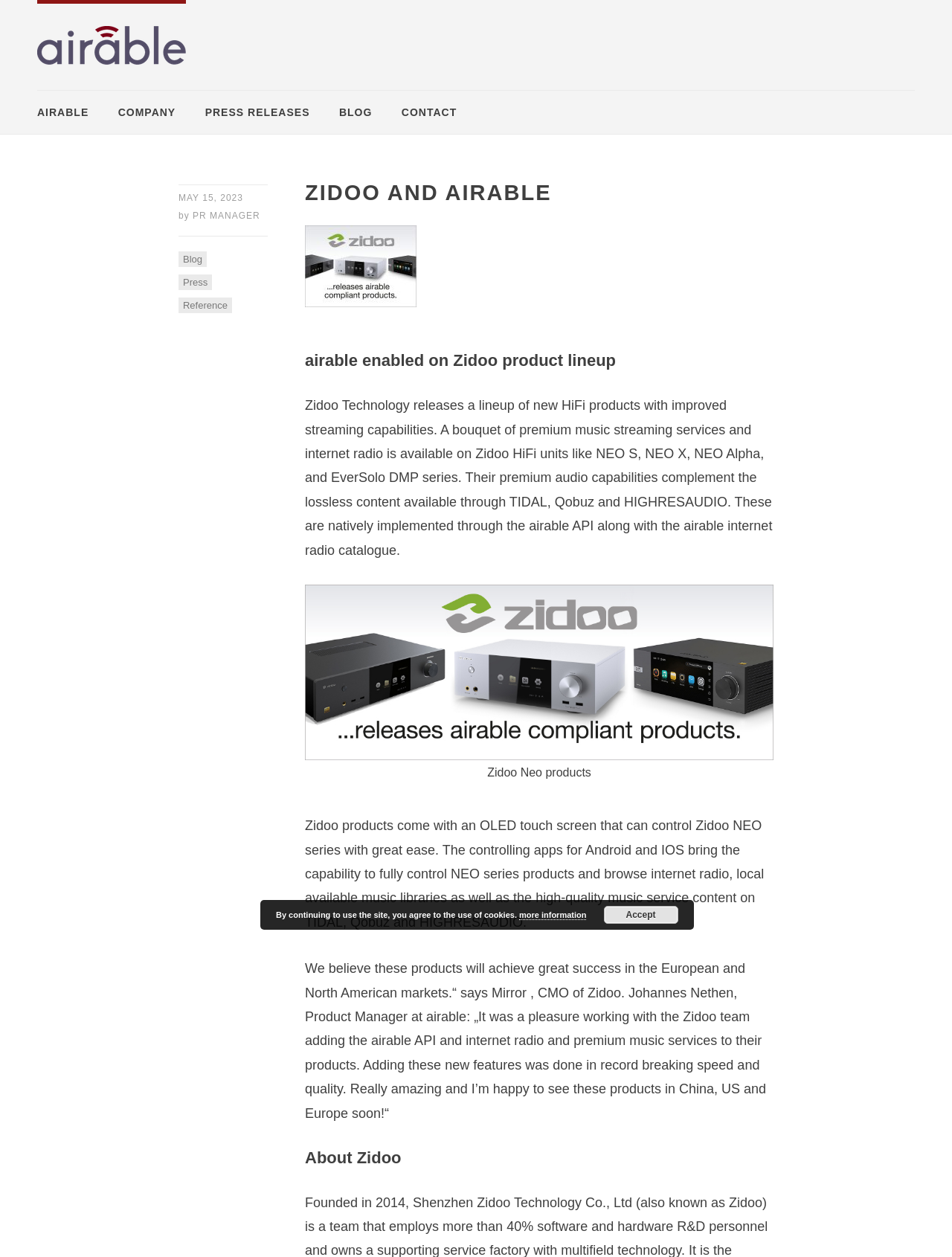Identify the bounding box for the described UI element. Provide the coordinates in (top-left x, top-left y, bottom-right x, bottom-right y) format with values ranging from 0 to 1: airable

[0.039, 0.085, 0.093, 0.094]